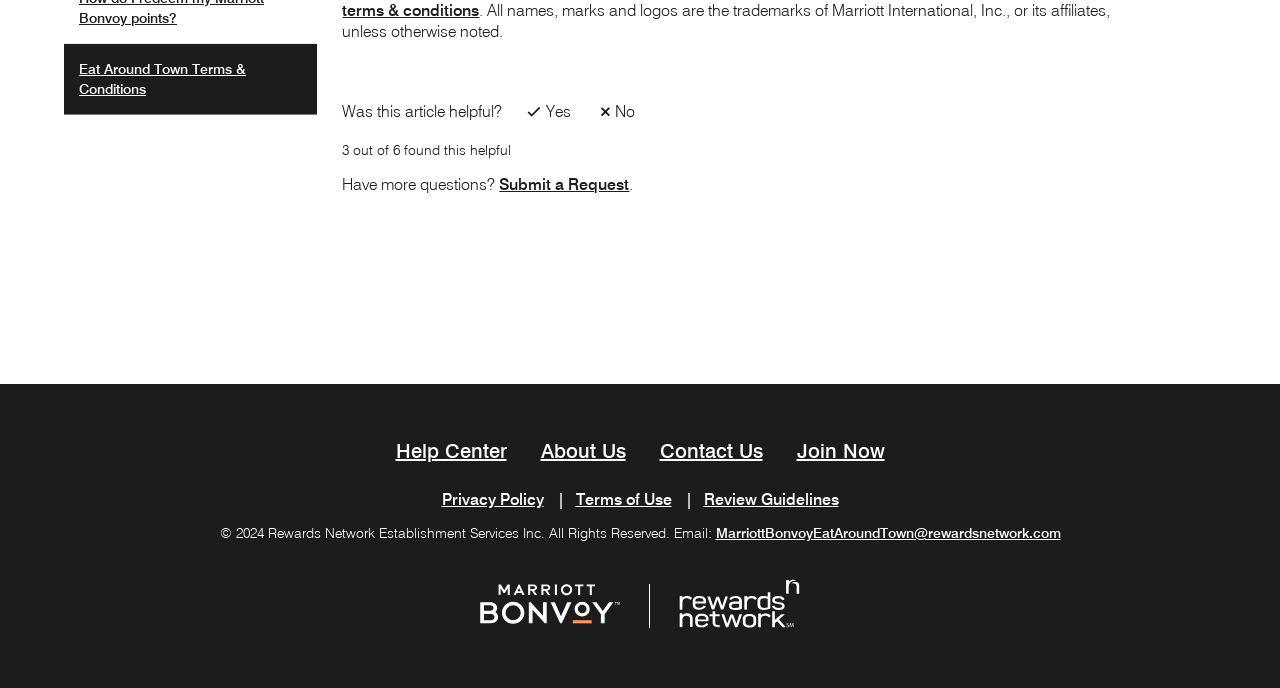Find the bounding box of the web element that fits this description: "alt="Rewards Network Logo"".

[0.53, 0.89, 0.625, 0.918]